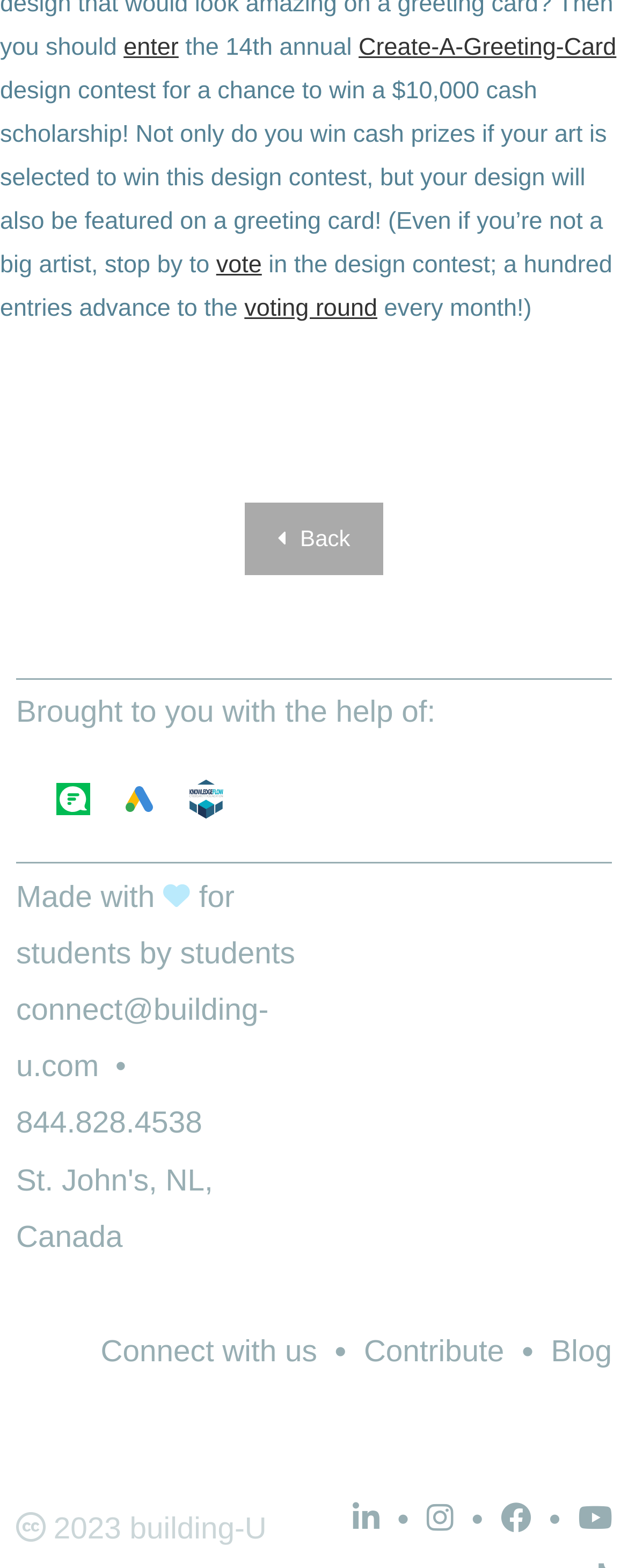What is the design contest about?
Using the image as a reference, answer with just one word or a short phrase.

Greeting card design